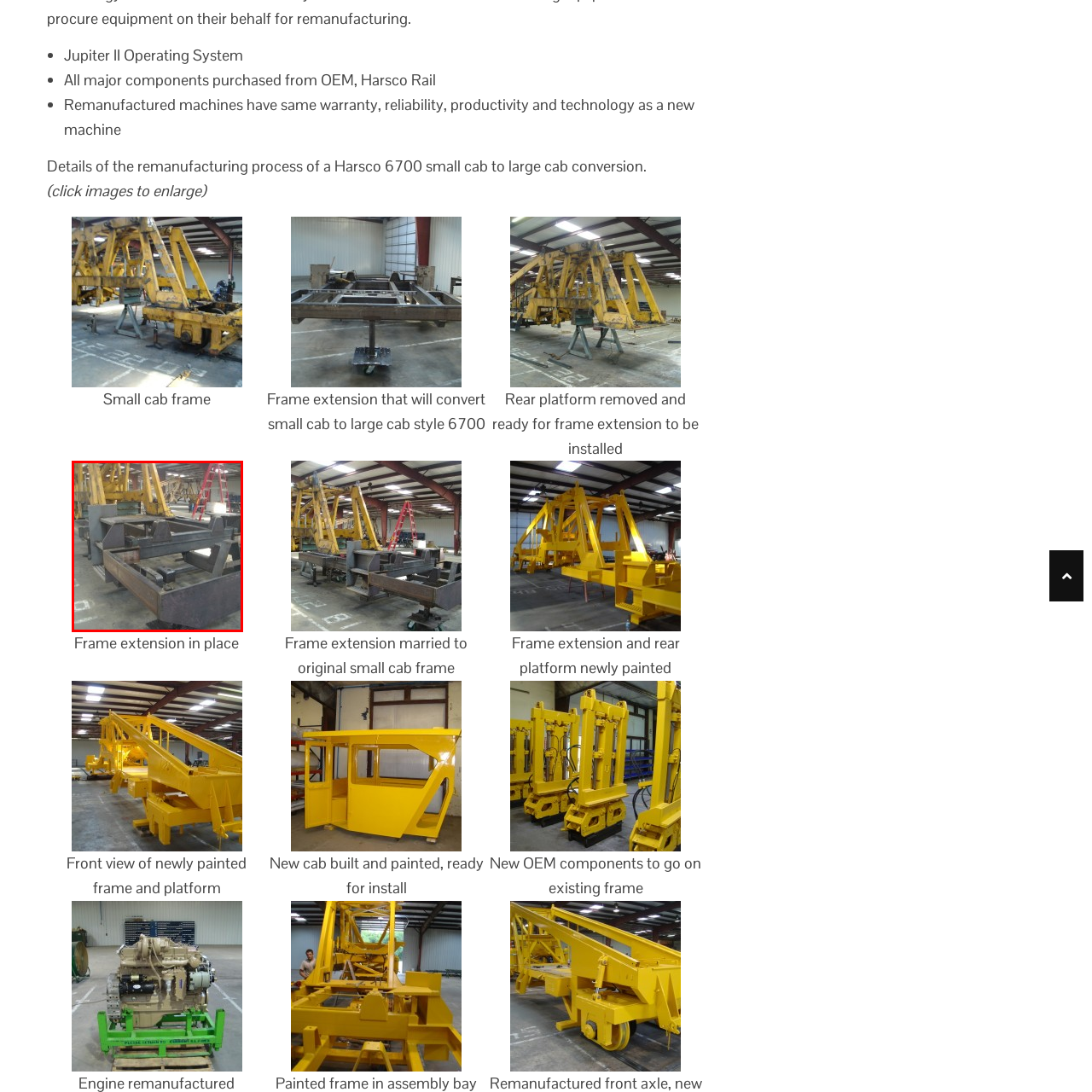What is the material used for the structure? Look at the image outlined by the red bounding box and provide a succinct answer in one word or a brief phrase.

Robust metal components